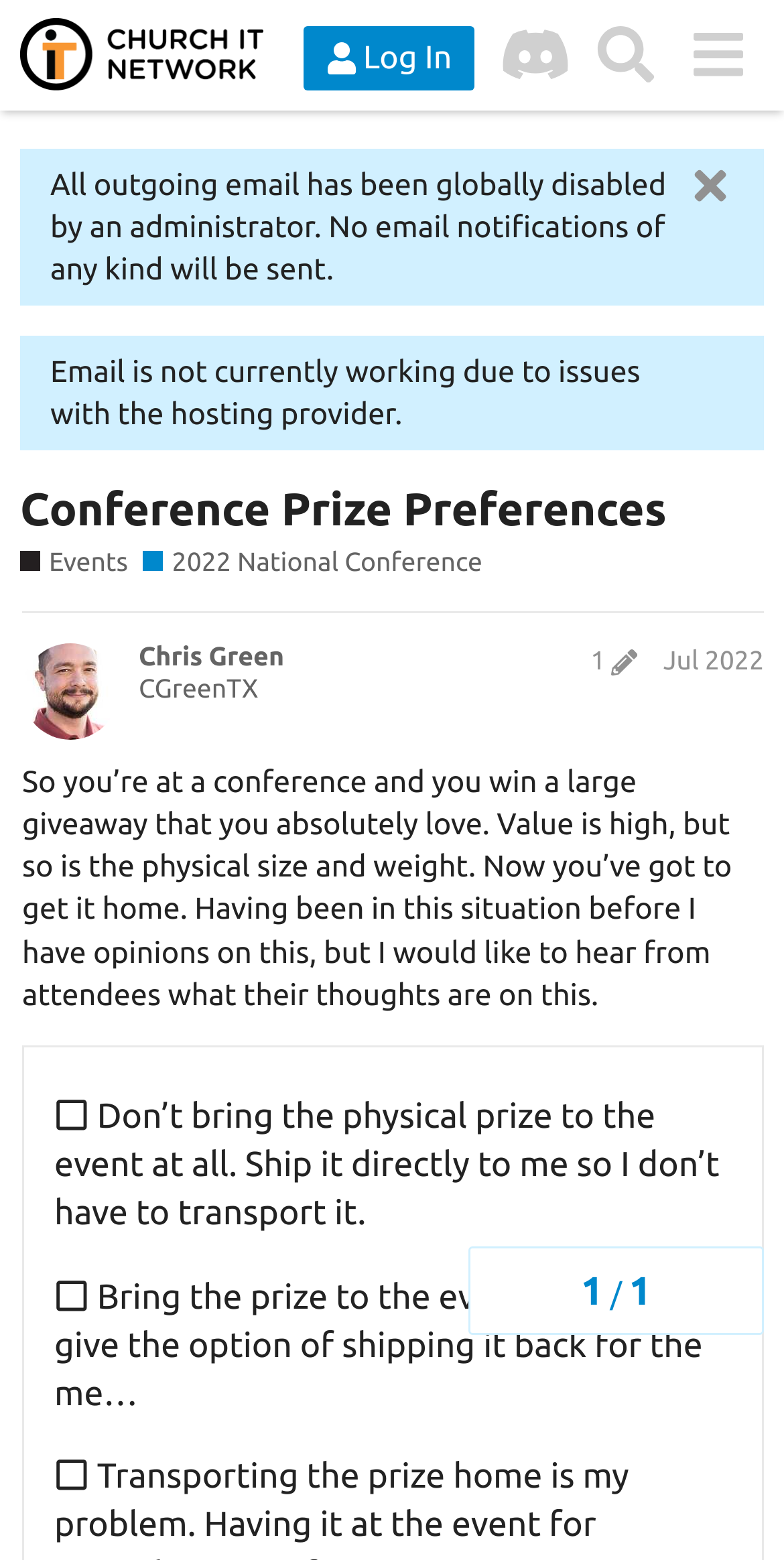Please find the bounding box coordinates of the element that you should click to achieve the following instruction: "Search for something". The coordinates should be presented as four float numbers between 0 and 1: [left, top, right, bottom].

[0.741, 0.006, 0.857, 0.065]